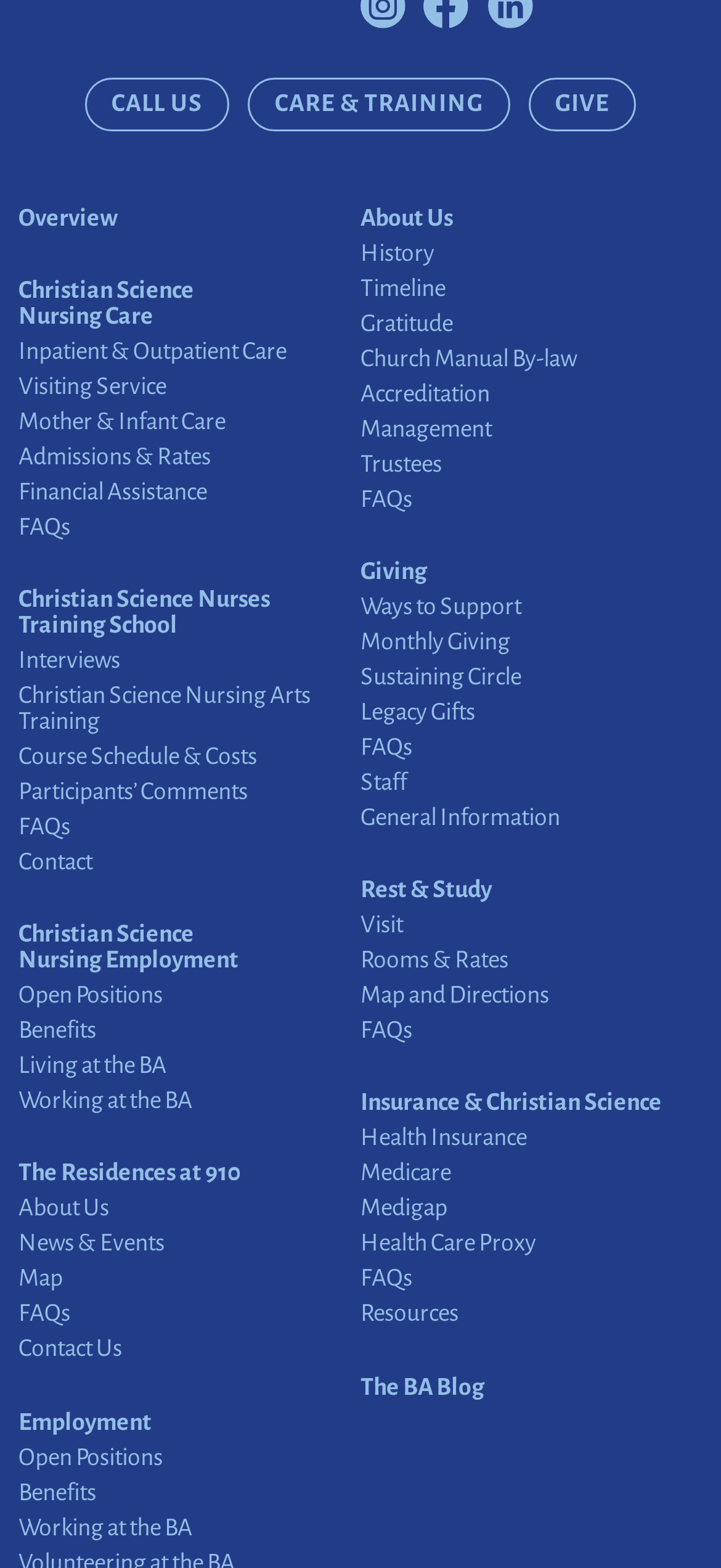How many links are there in the top navigation bar?
Using the image, respond with a single word or phrase.

3